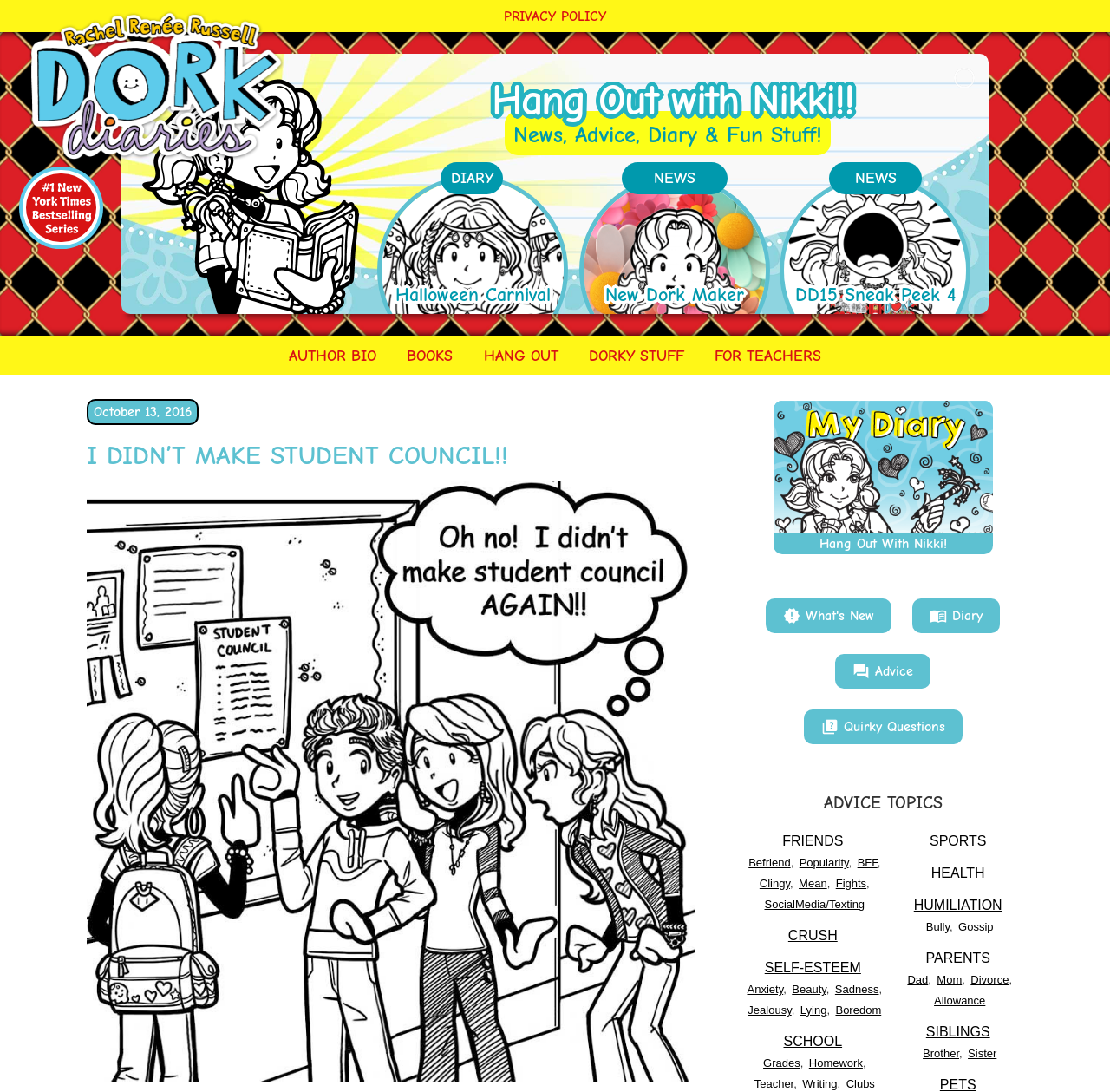Find the bounding box coordinates of the clickable area required to complete the following action: "Read the 'I DIDN’T MAKE STUDENT COUNCIL!!' diary entry".

[0.078, 0.403, 0.627, 0.432]